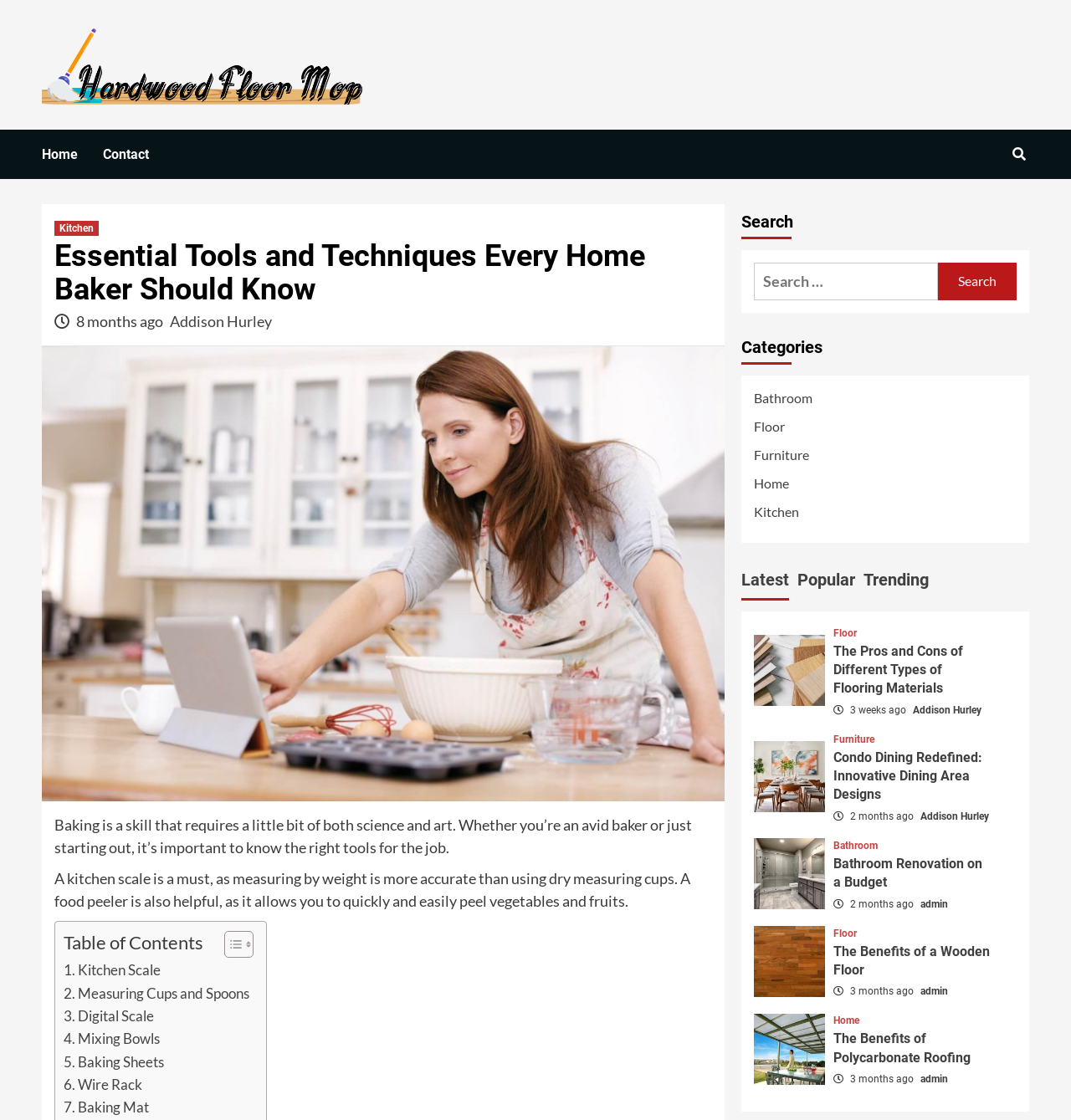Please identify the bounding box coordinates of the region to click in order to complete the given instruction: "Toggle the table of contents". The coordinates should be four float numbers between 0 and 1, i.e., [left, top, right, bottom].

[0.198, 0.831, 0.233, 0.856]